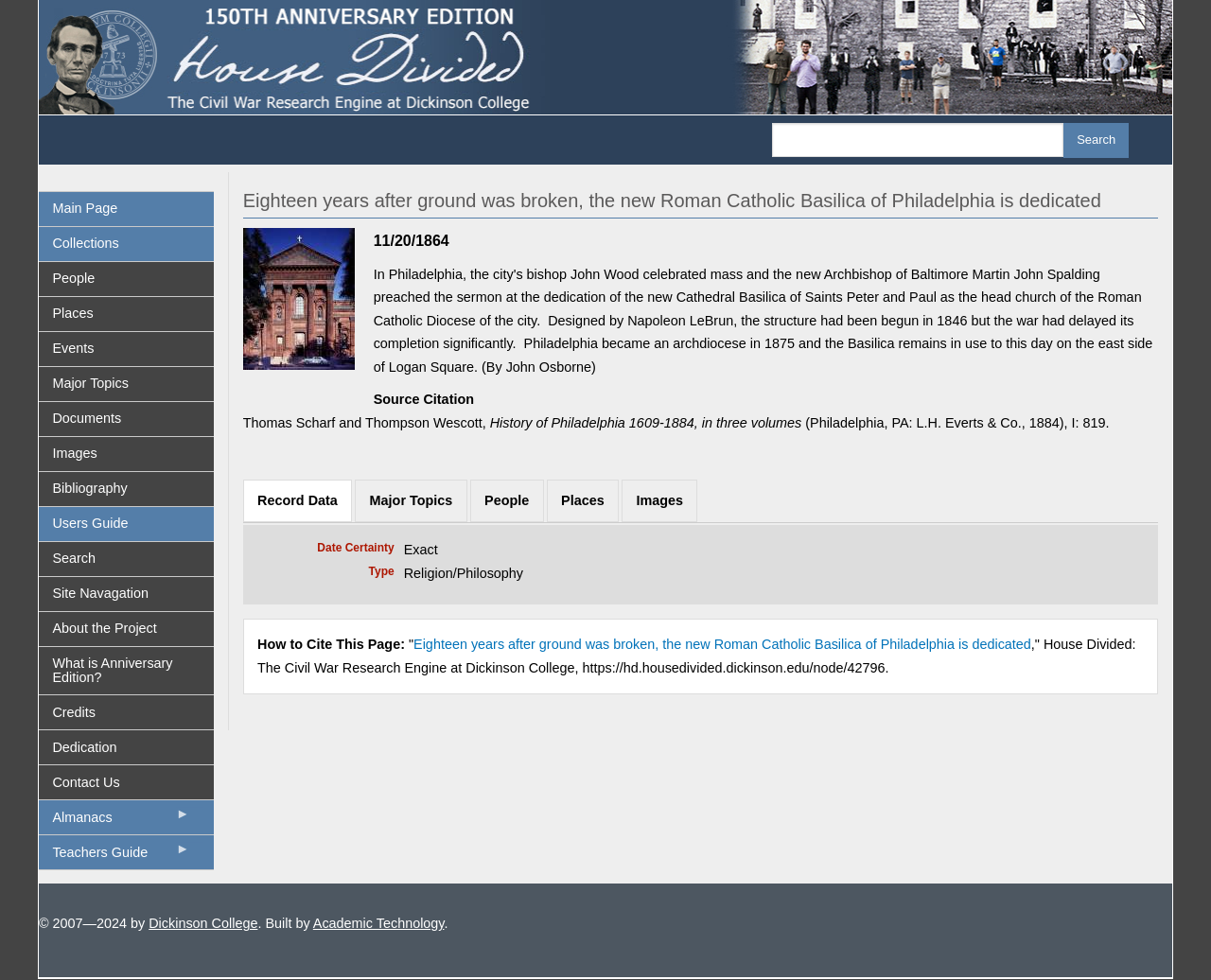Identify the bounding box coordinates of the section that should be clicked to achieve the task described: "View record data".

[0.201, 0.491, 0.29, 0.531]